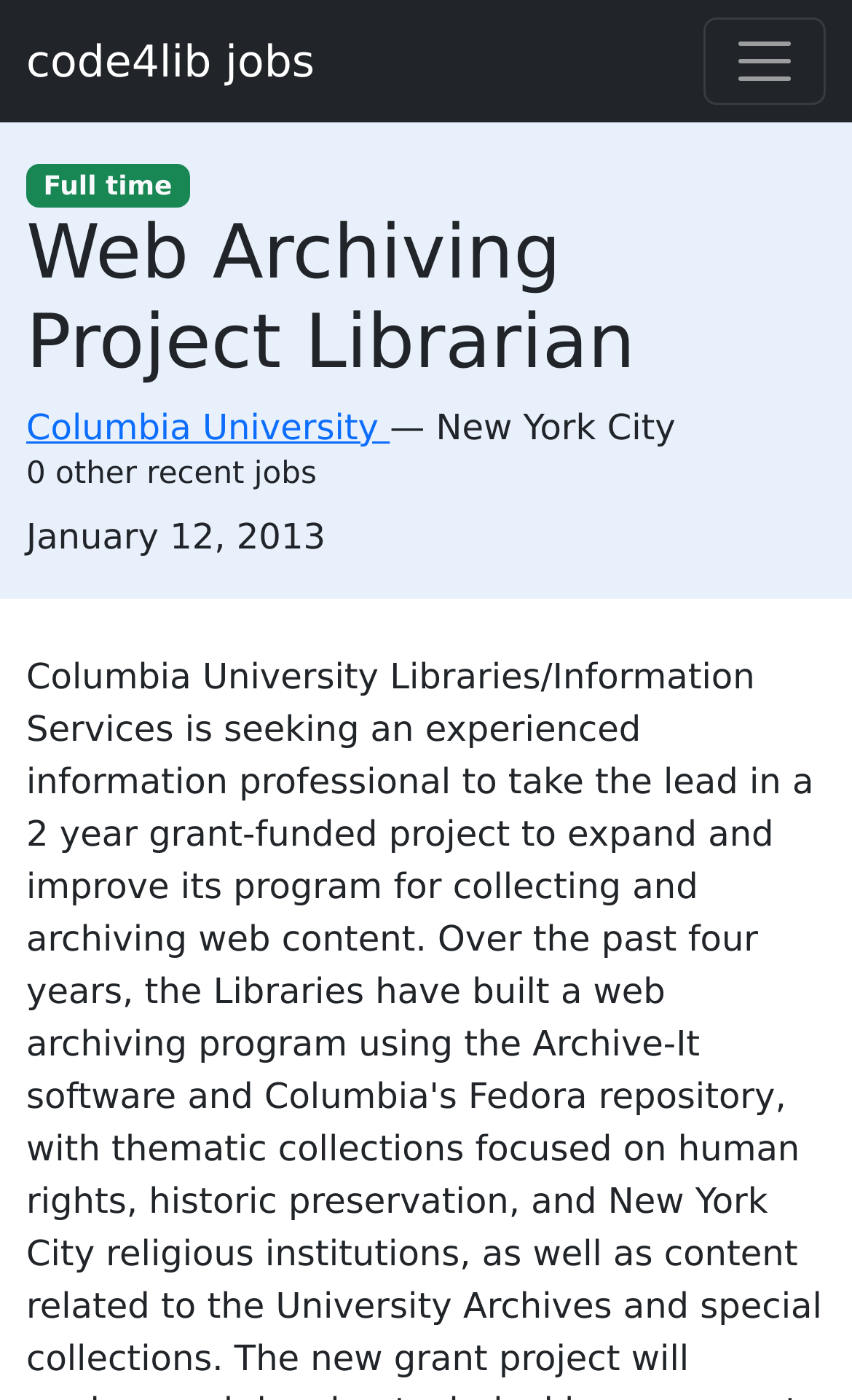Please provide a comprehensive response to the question based on the details in the image: What is the organization posting the job?

The webpage mentions 'Columbia University' as the organization posting the job, which is indicated by the link element 'Columbia University'.